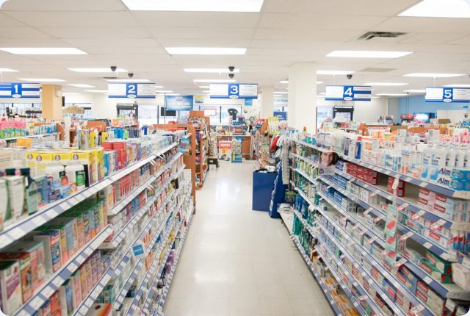Outline with detail what the image portrays.

The image depicts a well-organized pharmacy aisle, showcasing a wide range of over-the-counter medications and health products neatly arranged on both sides. Brightly lit, the pharmacy features clear signage above each aisle, indicating item categories such as aisle numbers 2 through 5. The shelves are stocked with an array of products, including boxes of cold medicines, vitamins, and first aid supplies, reflecting the pharmacy's role in providing essential health resources to customers. In the background, you can see pharmacy staff attending to customers, emphasizing the supportive environment typical of community pharmacies. This scene encapsulates the importance of pharmacies in everyday health management.